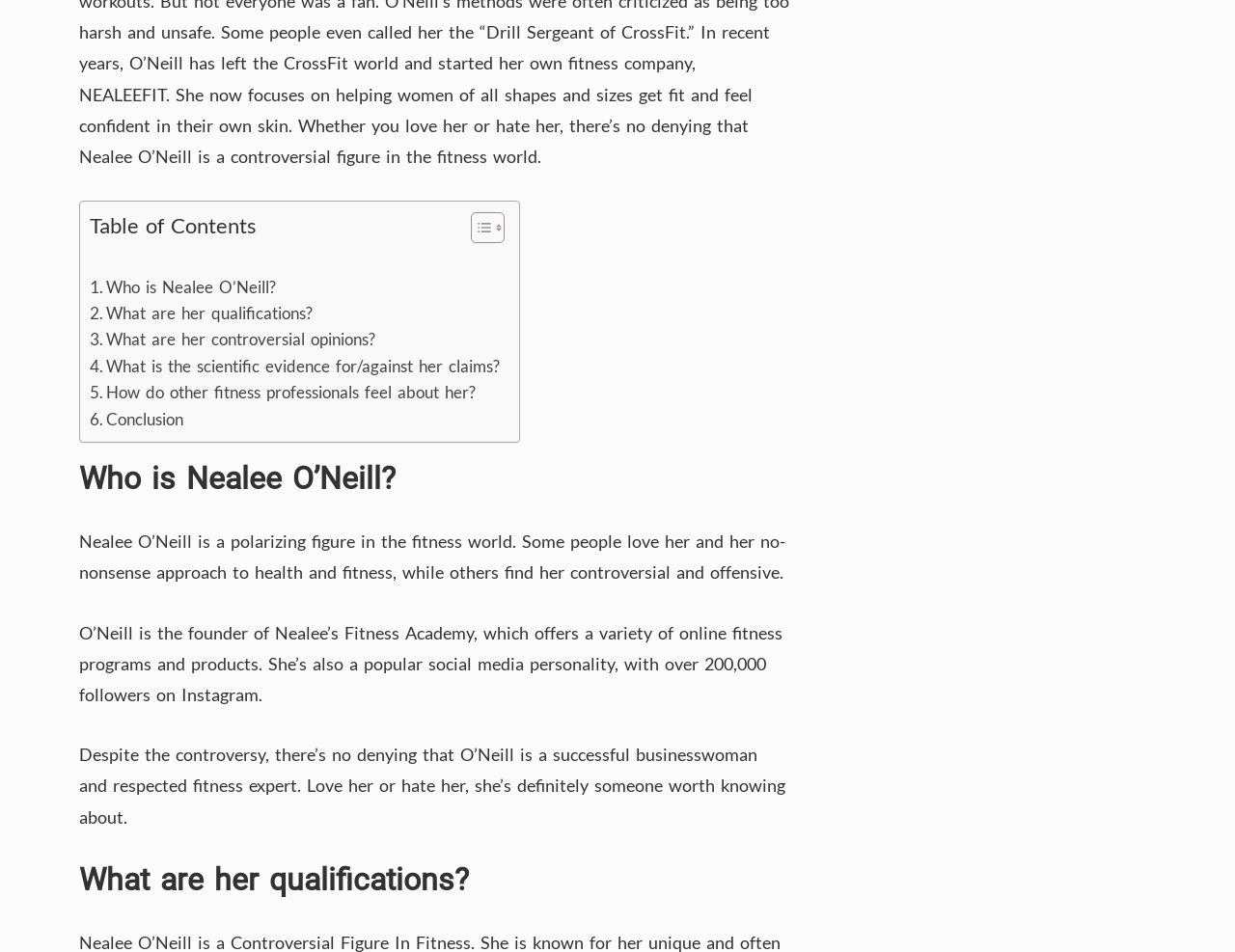Answer the question below in one word or phrase:
What is the purpose of the 'Toggle Table of Content' button?

to toggle the table of contents